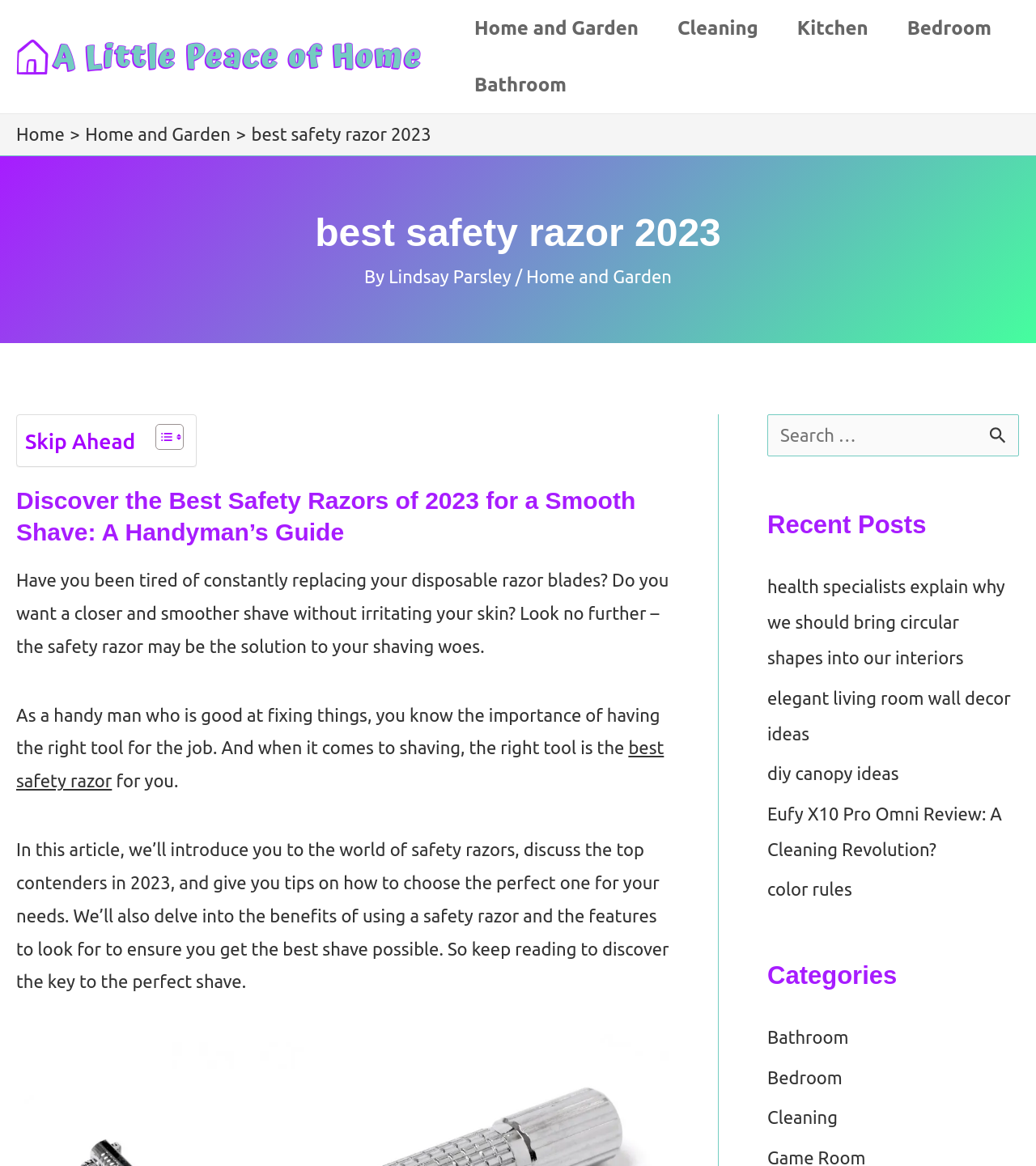Look at the image and give a detailed response to the following question: What categories are available on the website?

I found the categories by looking at the navigation menu at the top of the webpage and the categories section on the right side of the webpage.